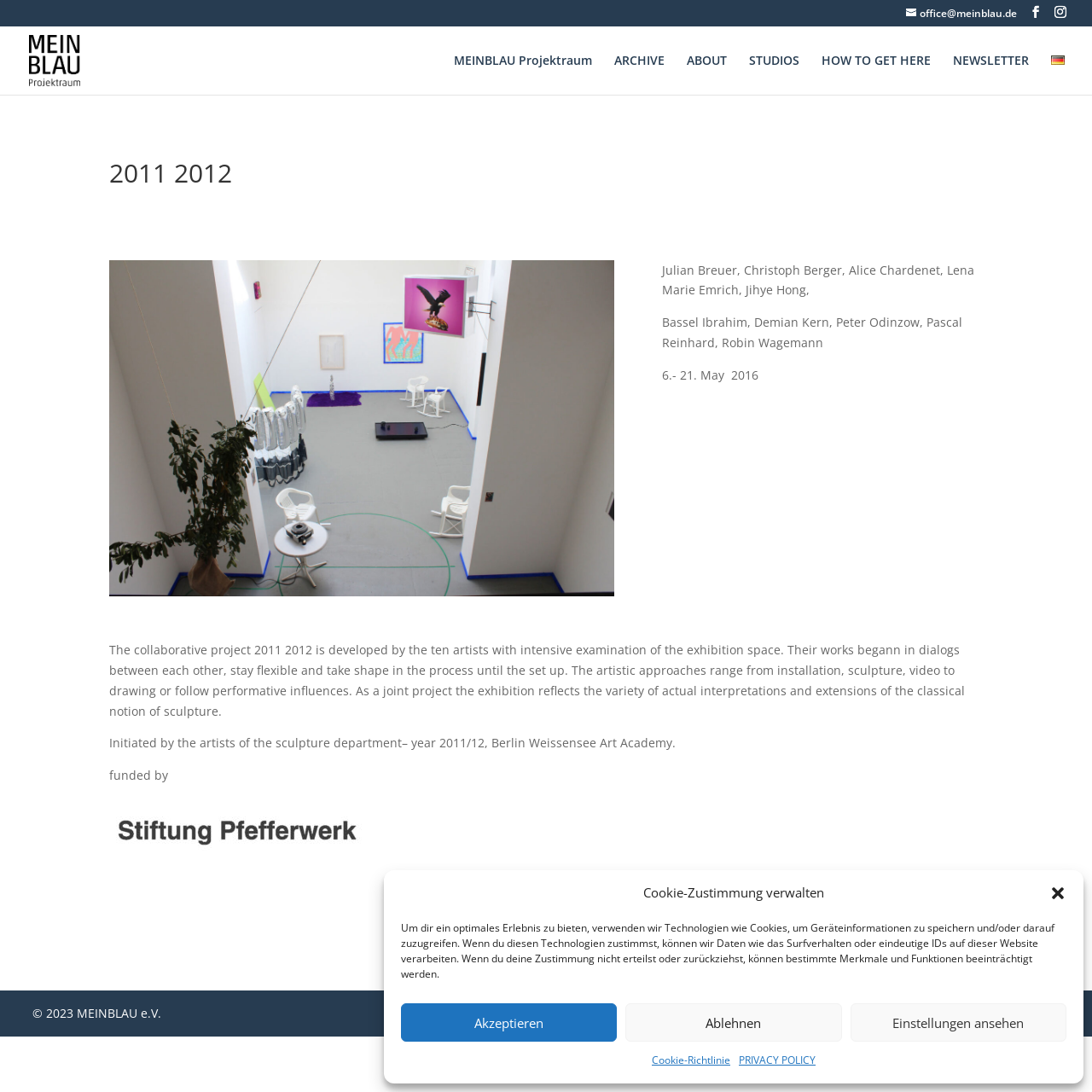Give a one-word or short phrase answer to this question: 
What is the name of the project?

2011 2012